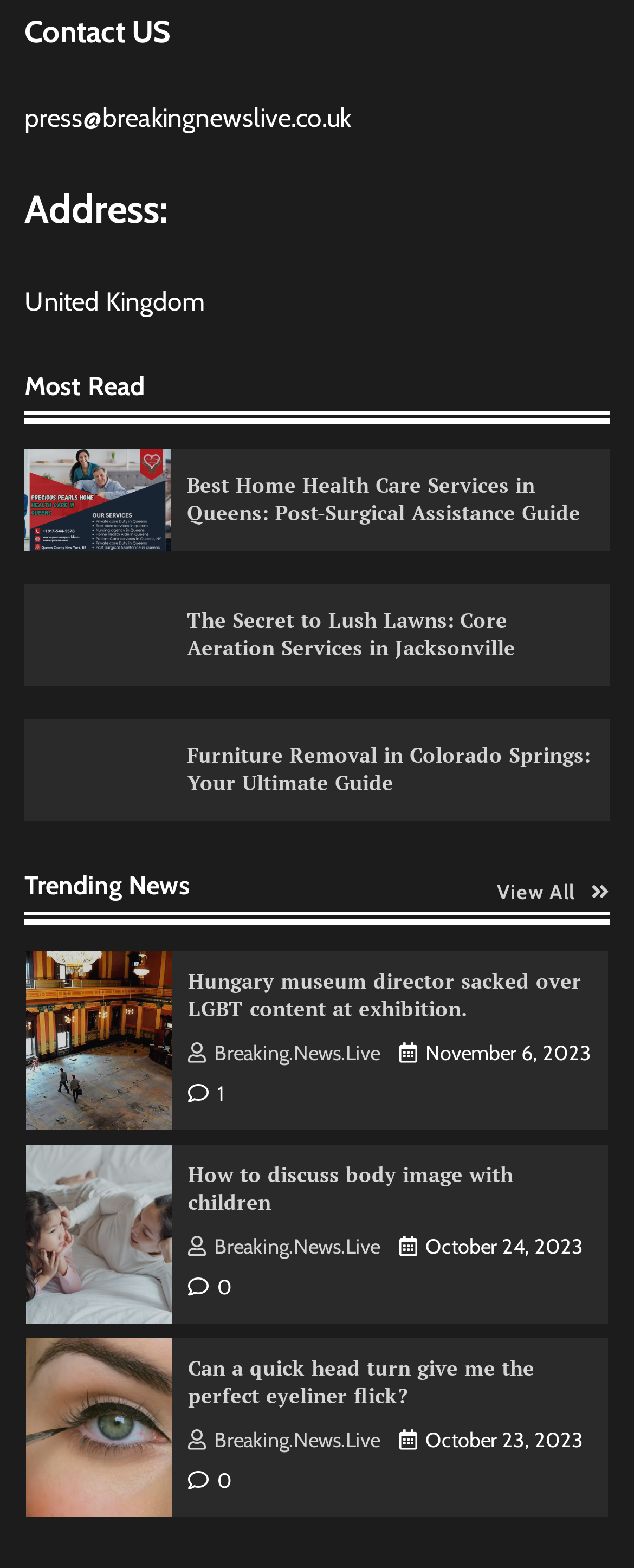Identify the bounding box coordinates of the region that should be clicked to execute the following instruction: "Learn about Furniture removal in Colorado".

[0.038, 0.459, 0.269, 0.524]